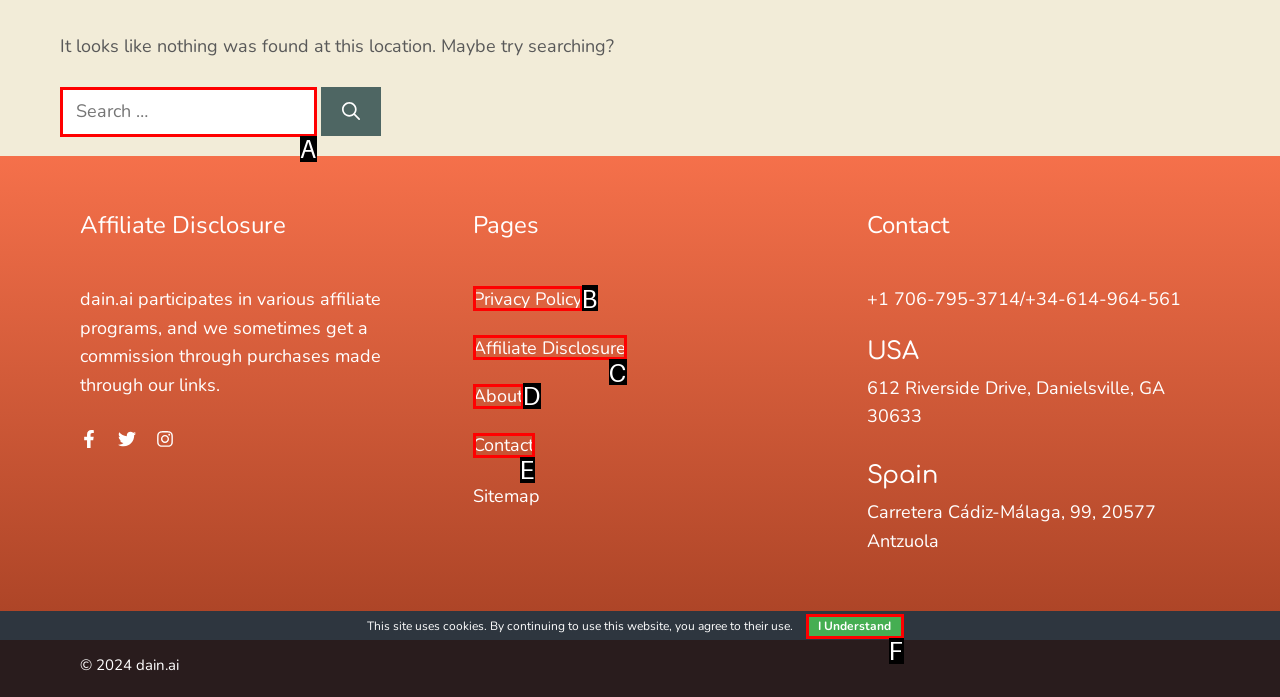Based on the description: Contact, select the HTML element that fits best. Provide the letter of the matching option.

E